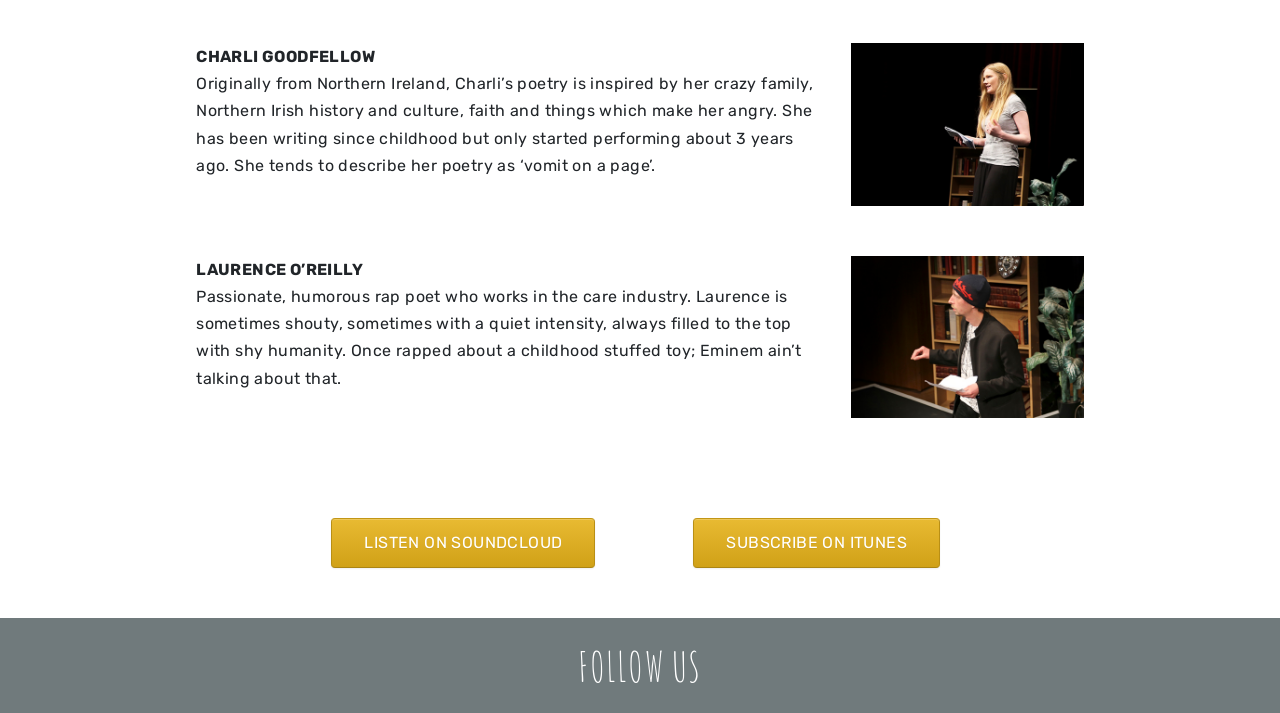Using the information in the image, give a comprehensive answer to the question: 
How many links are there to listen to or subscribe to the podcast?

There are two link elements, one with the OCR text 'LISTEN ON SOUNDCLOUD' and another with the OCR text 'SUBSCRIBE ON ITUNES', which allow users to listen to or subscribe to the podcast.